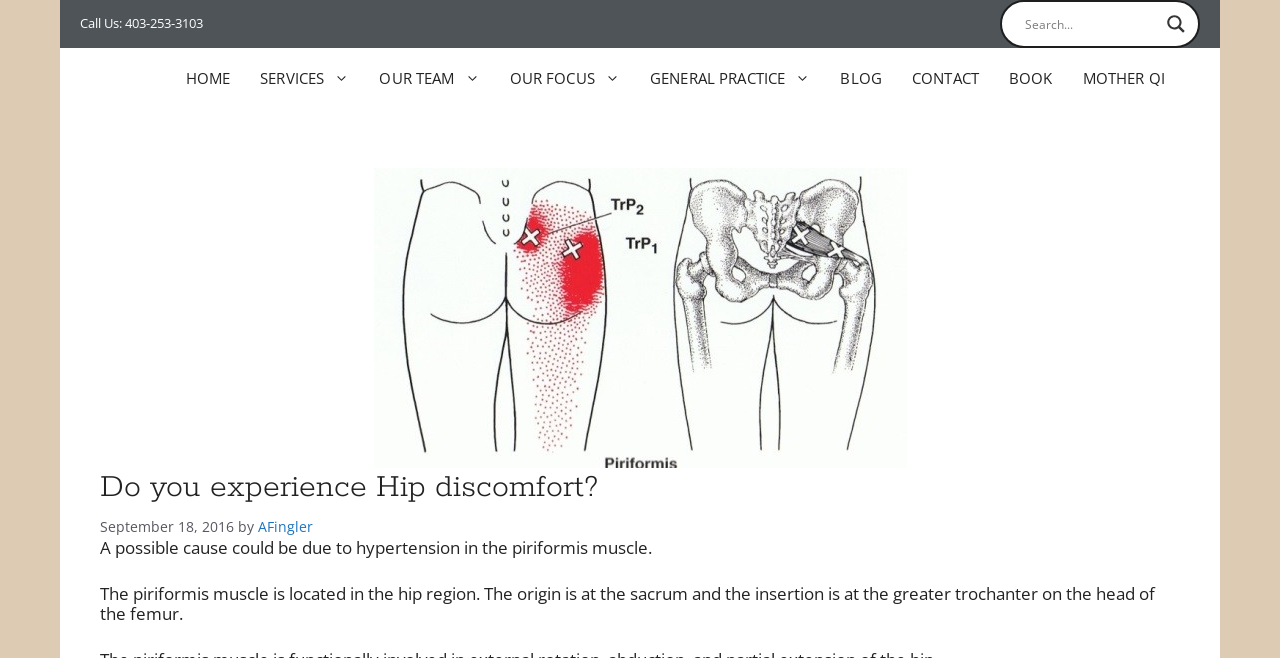Based on the element description aria-label="Search magnifier", identify the bounding box of the UI element in the given webpage screenshot. The coordinates should be in the format (top-left x, top-left y, bottom-right x, bottom-right y) and must be between 0 and 1.

[0.908, 0.015, 0.93, 0.058]